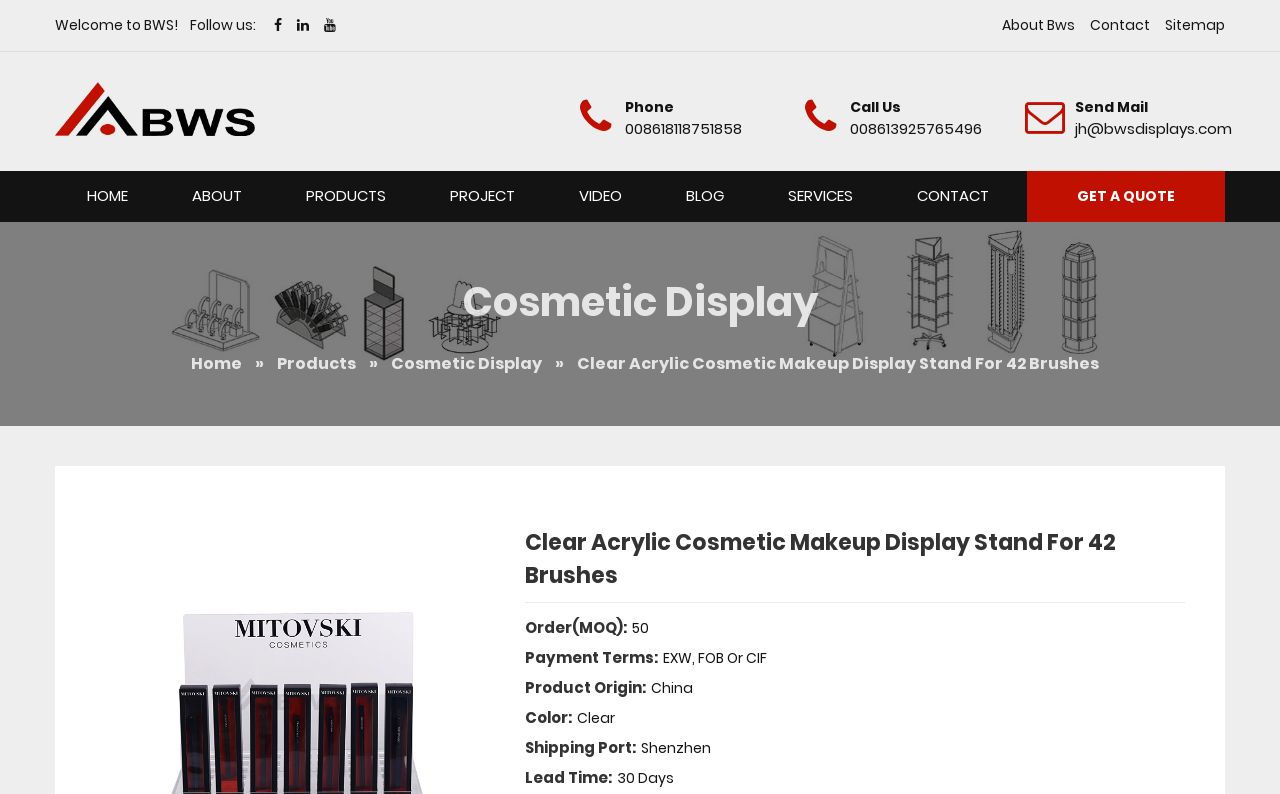Write an exhaustive caption that covers the webpage's main aspects.

This webpage appears to be a product page for a "Clear Acrylic Cosmetic Makeup Display Stand For 42 Brushes". At the top left corner, there is a welcome message "Welcome to BWS! Follow us:" with three social media links and a link to "About Bws". Next to it, there are links to "Contact" and "Sitemap". 

Below the welcome message, there is a logo "BWS" with a link to the homepage. On the right side of the logo, there are several links to different sections of the website, including "HOME", "ABOUT", "PRODUCTS", "PROJECT", "VIDEO", "BLOG", "SERVICES", and "CONTACT". 

Further down, there is a section with contact information, including a "Send Mail" link, a phone number, and a "Call Us" link. Below this section, there is a heading "Cosmetic Display" and a link to "GET A QUOTE". 

The main content of the page is a product description, which includes a heading "Clear Acrylic Cosmetic Makeup Display Stand For 42 Brushes" and several details about the product, such as the order quantity, payment terms, product origin, color, shipping port, and lead time.